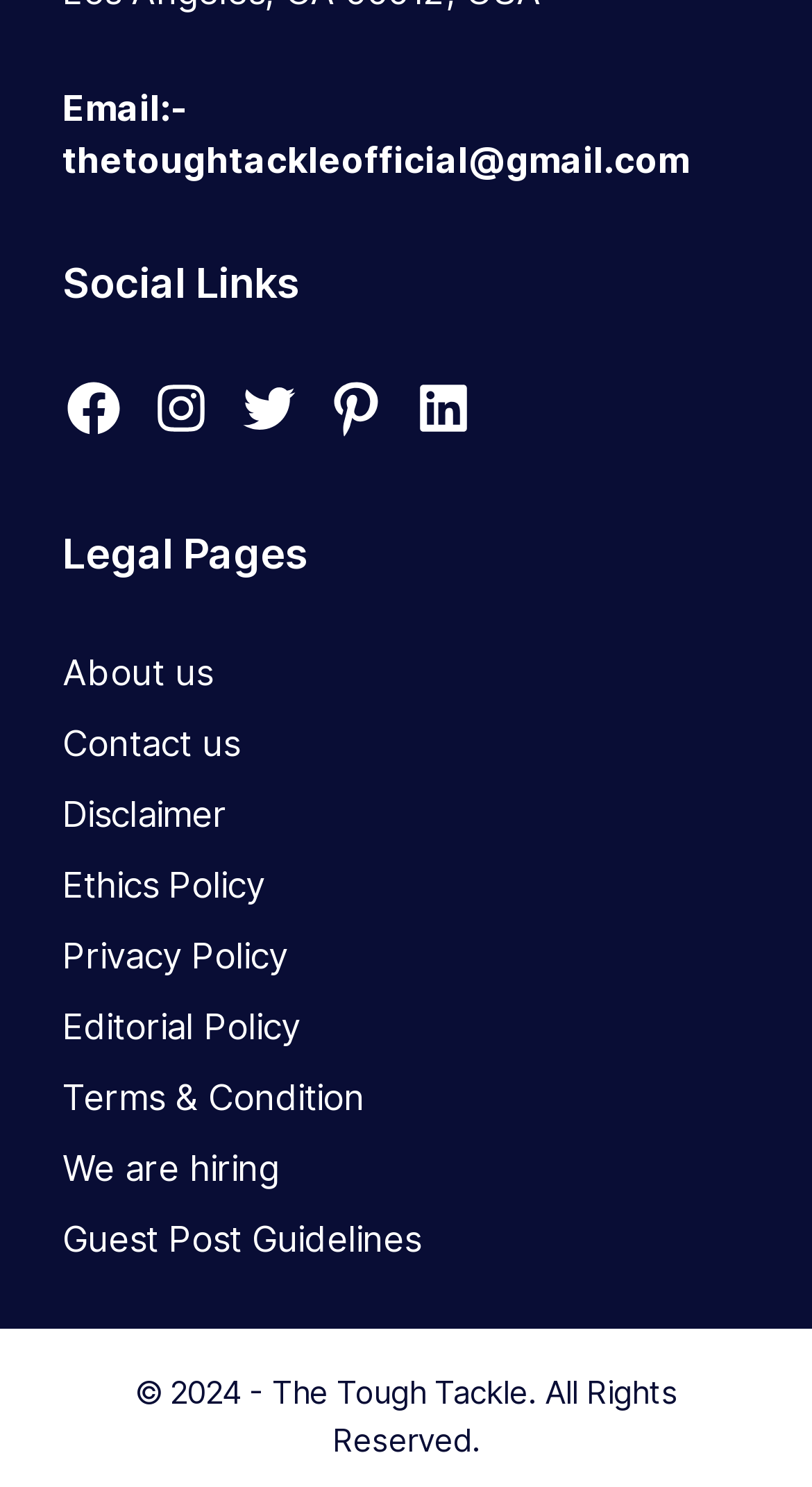How many links are available in the legal pages section?
Make sure to answer the question with a detailed and comprehensive explanation.

The legal pages section is found in the fourth section of the webpage, labeled as 'Legal Pages', which contains nine link elements: About us, Contact us, Disclaimer, Ethics Policy, Privacy Policy, Editorial Policy, Terms & Condition, We are hiring, and Guest Post Guidelines.